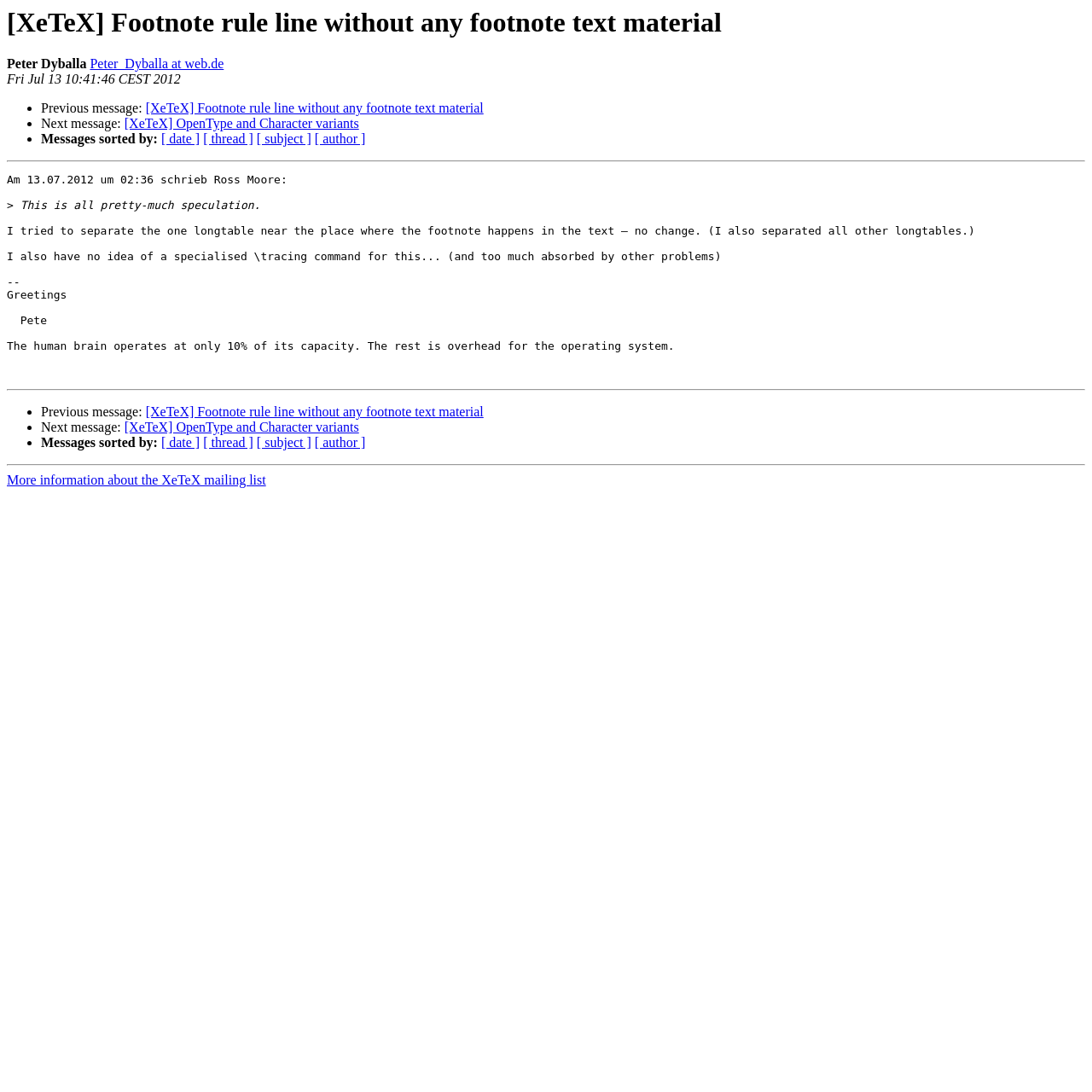Locate the bounding box coordinates of the region to be clicked to comply with the following instruction: "Sort messages by date". The coordinates must be four float numbers between 0 and 1, in the form [left, top, right, bottom].

[0.148, 0.121, 0.183, 0.134]